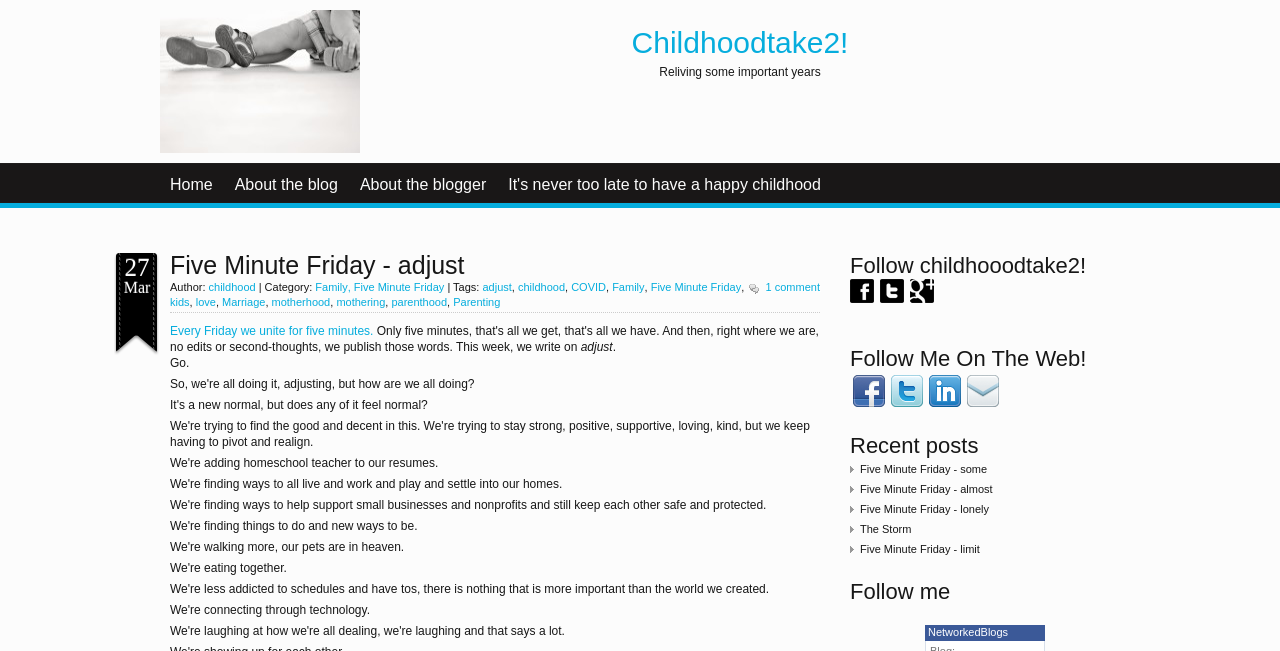Find the bounding box coordinates of the element I should click to carry out the following instruction: "View recent posts".

[0.664, 0.635, 0.875, 0.706]